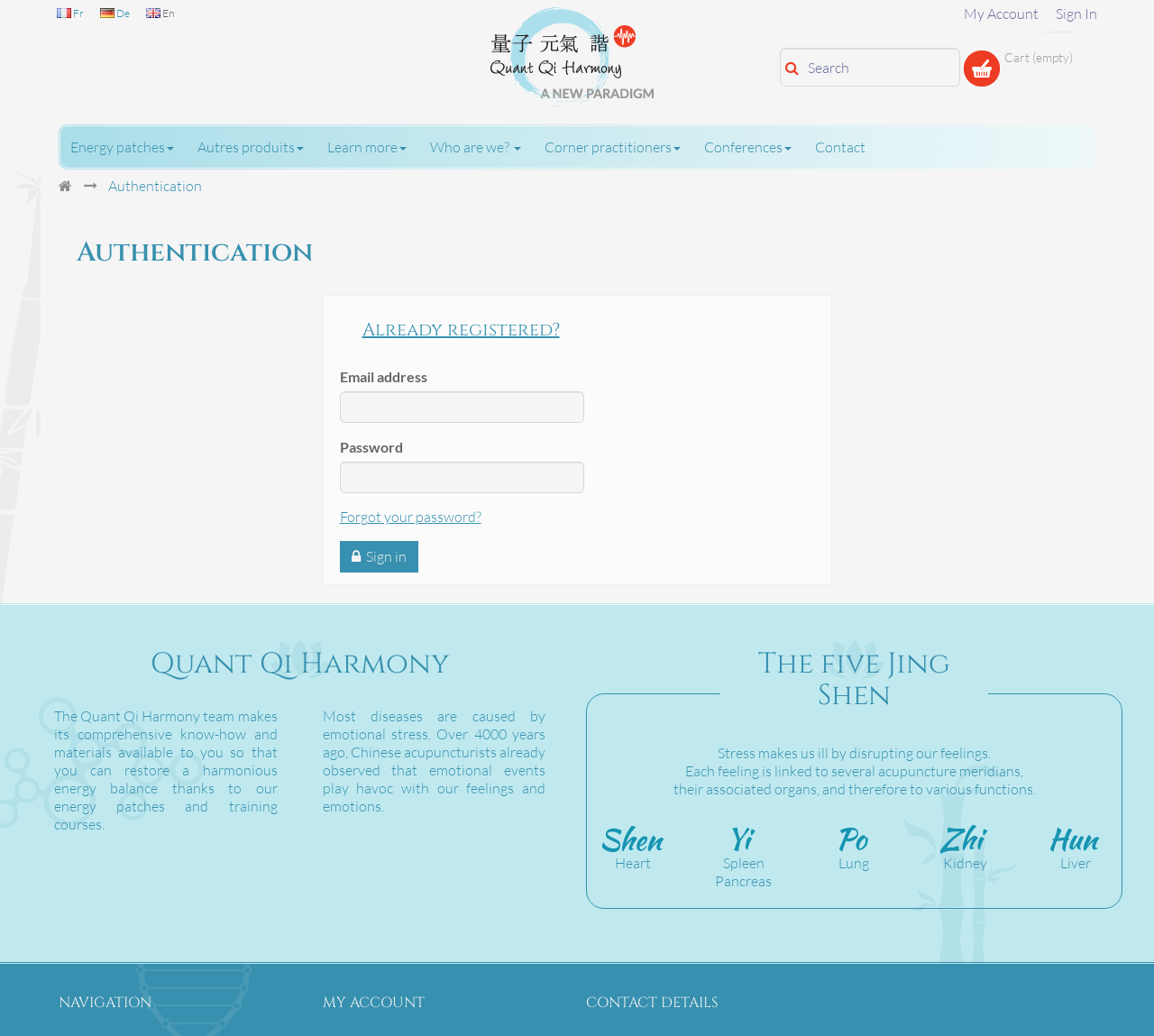Identify the bounding box coordinates of the clickable region necessary to fulfill the following instruction: "Submit the email address". The bounding box coordinates should be four float numbers between 0 and 1, i.e., [left, top, right, bottom].

None